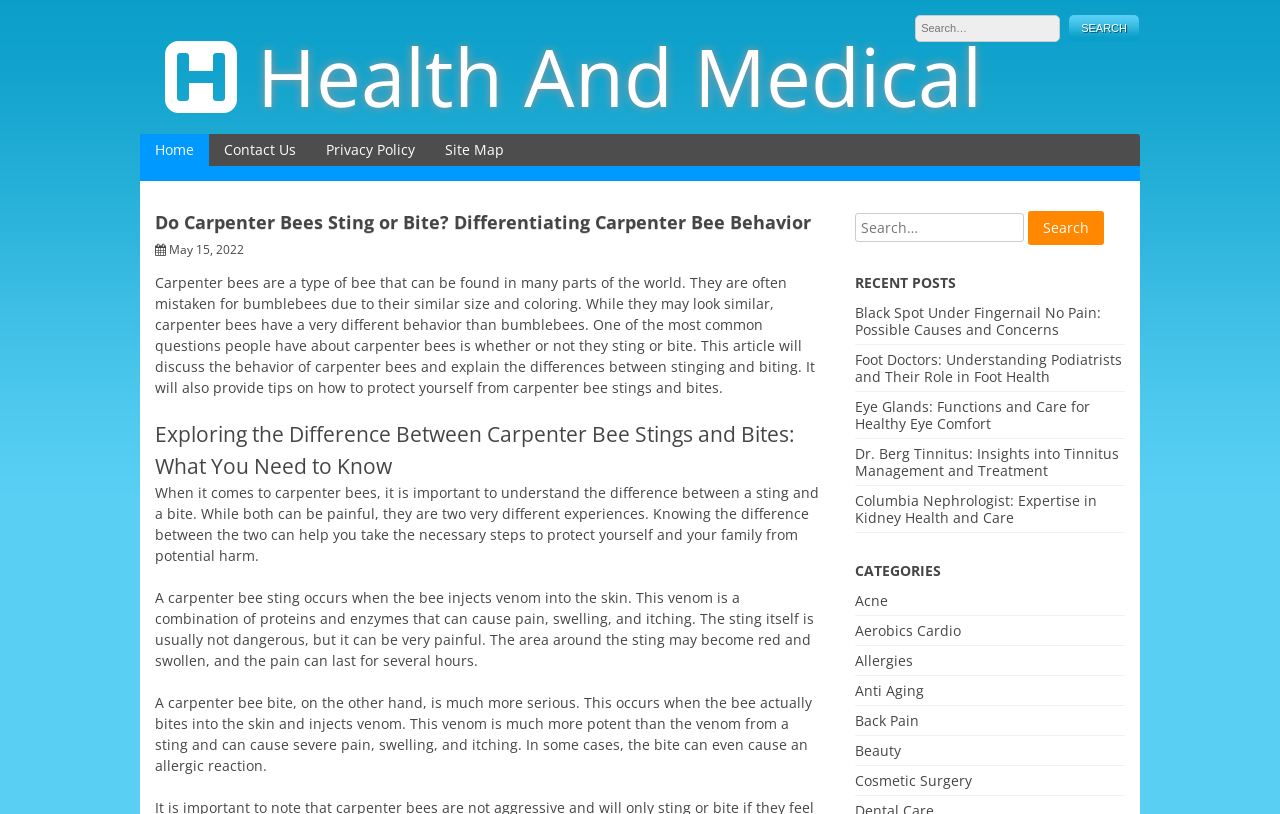Please specify the bounding box coordinates of the clickable region to carry out the following instruction: "Contact us". The coordinates should be four float numbers between 0 and 1, in the format [left, top, right, bottom].

[0.163, 0.165, 0.243, 0.204]